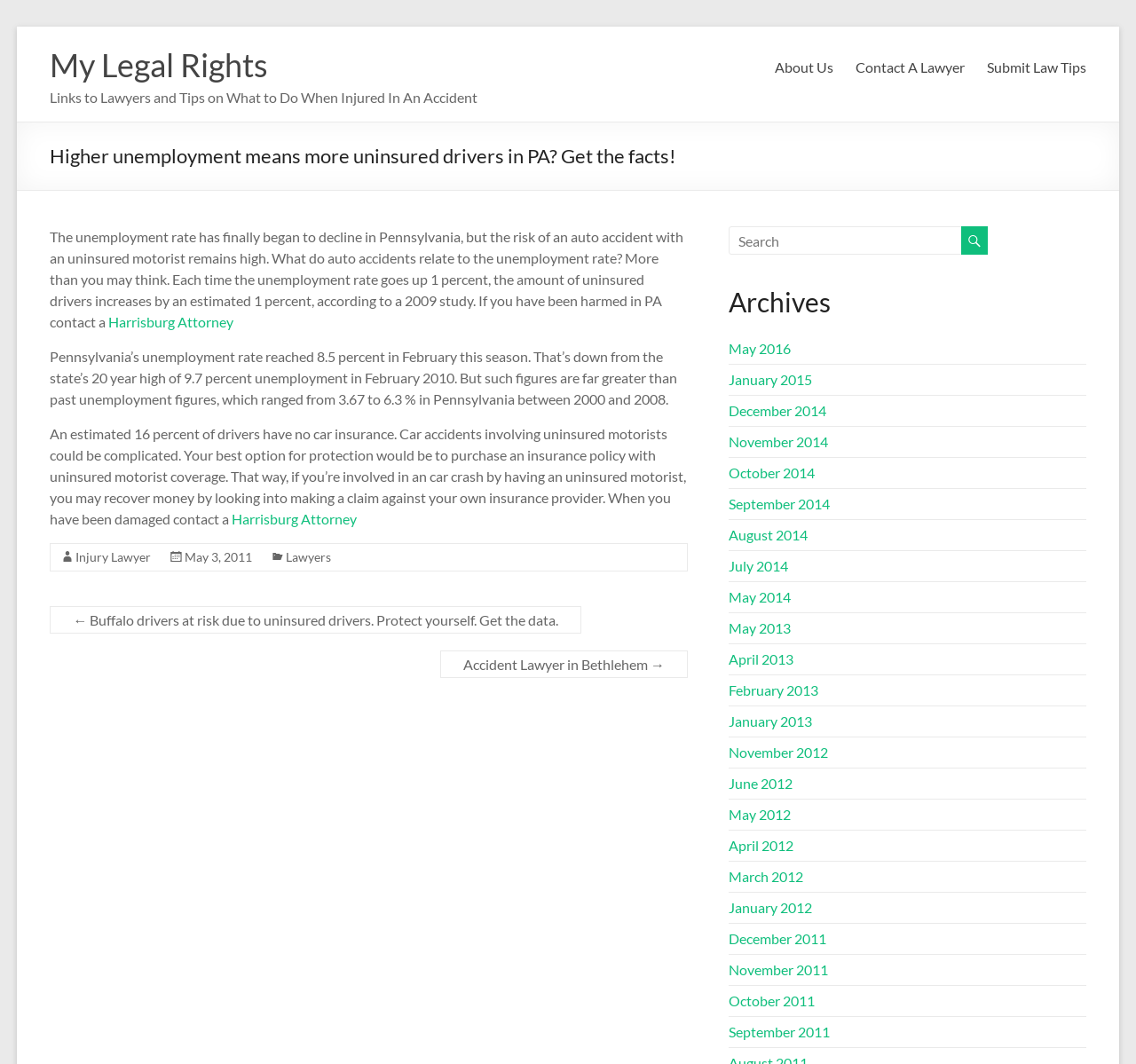Please identify the bounding box coordinates of the element on the webpage that should be clicked to follow this instruction: "Click on 'About Us'". The bounding box coordinates should be given as four float numbers between 0 and 1, formatted as [left, top, right, bottom].

[0.682, 0.042, 0.733, 0.08]